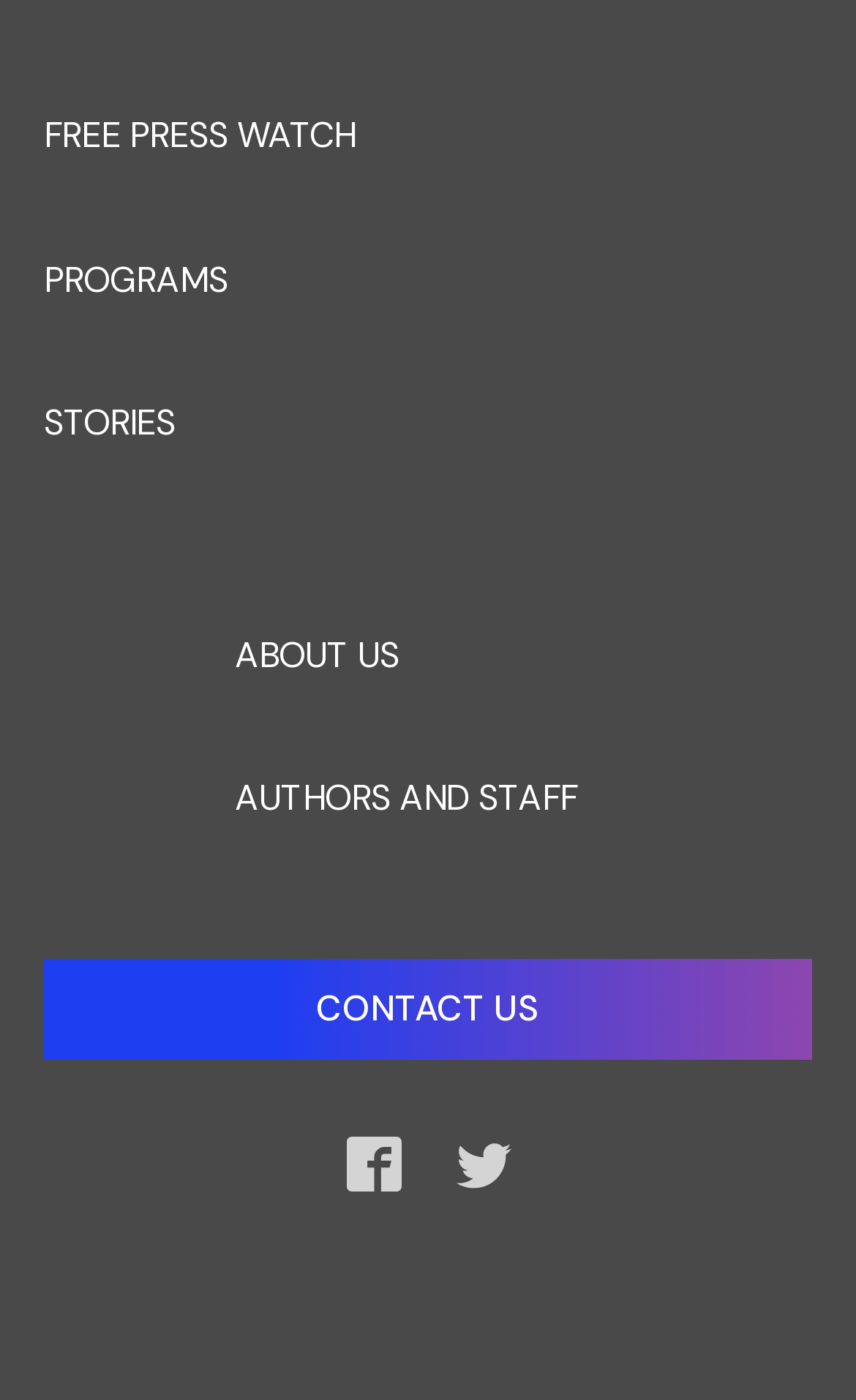Is there a link to authors and staff?
Look at the image and respond with a one-word or short-phrase answer.

Yes